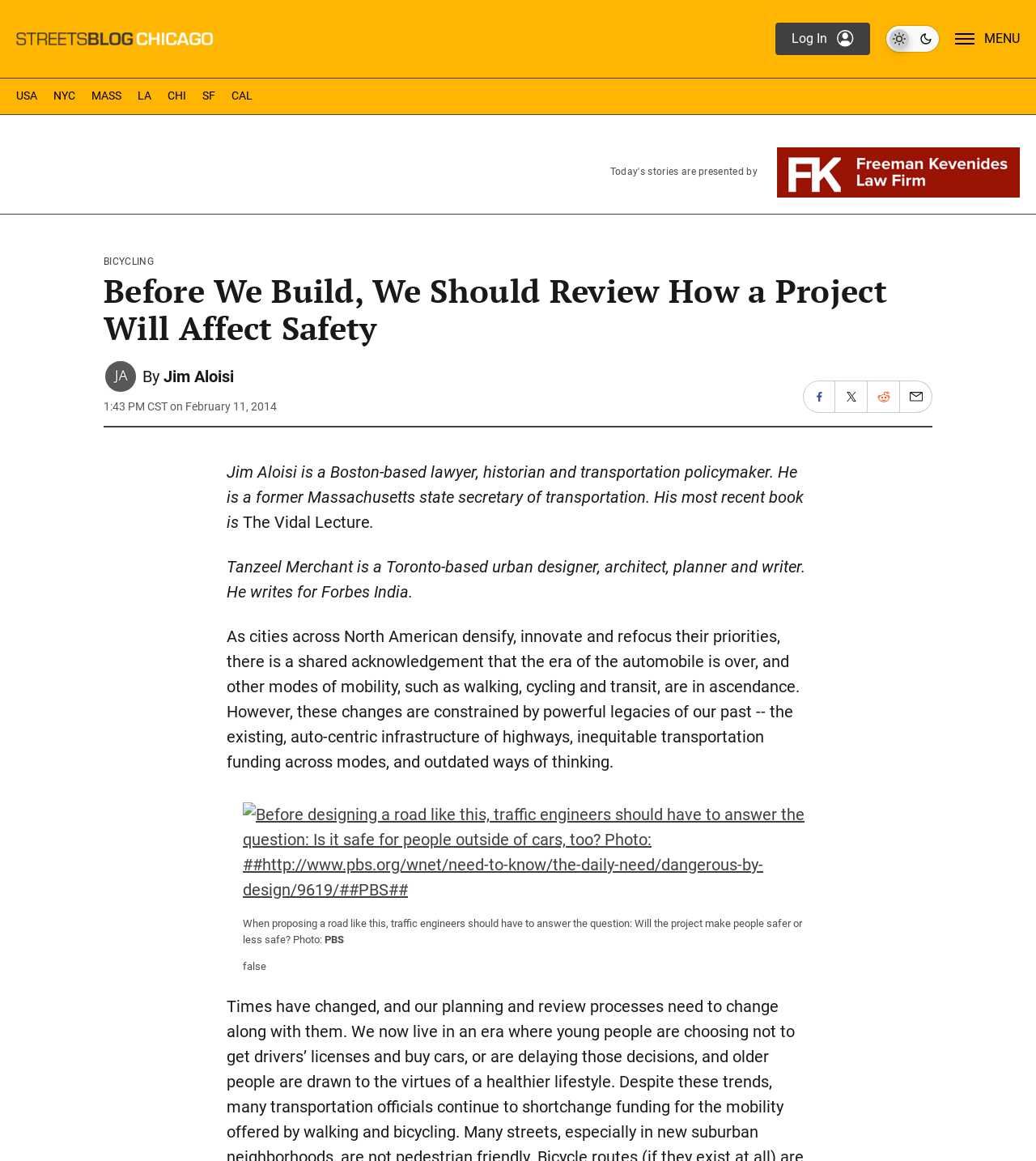Please find the bounding box for the UI component described as follows: "alt="Streetsblog Chicago home"".

[0.016, 0.006, 0.206, 0.061]